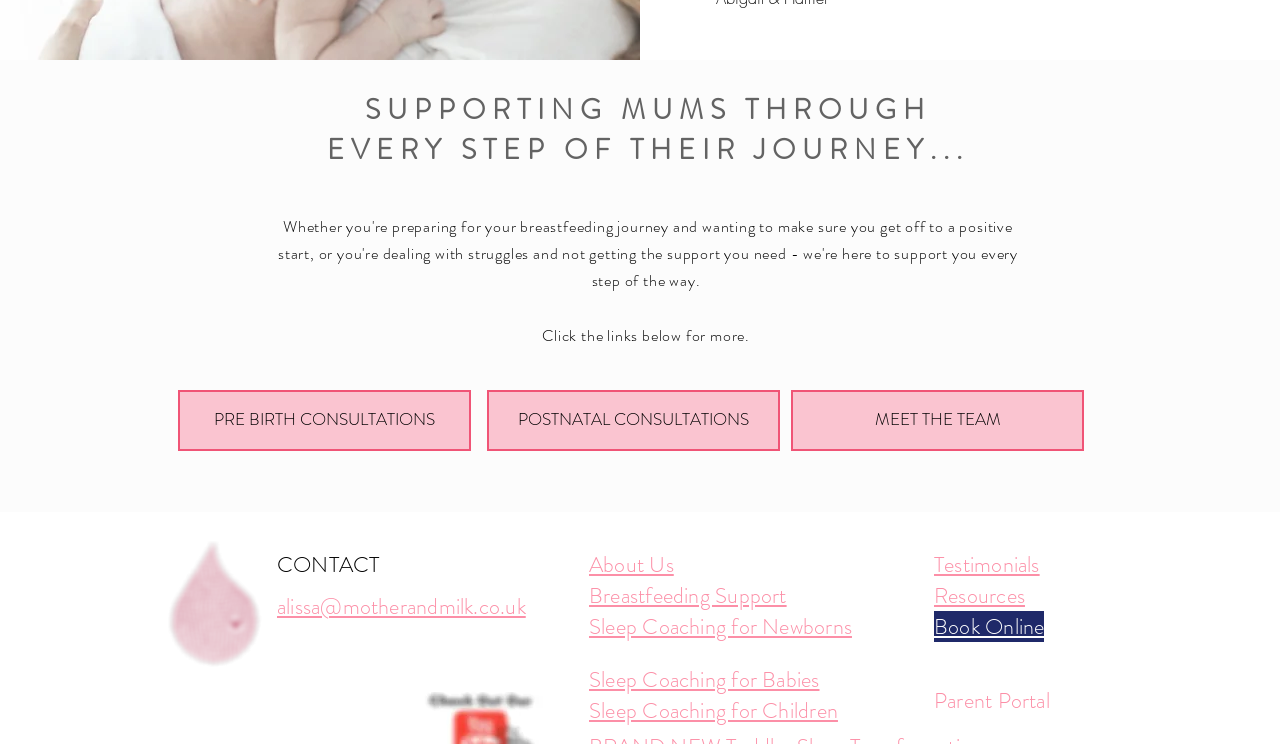Locate the bounding box coordinates of the clickable element to fulfill the following instruction: "Meet the team". Provide the coordinates as four float numbers between 0 and 1 in the format [left, top, right, bottom].

[0.618, 0.524, 0.847, 0.606]